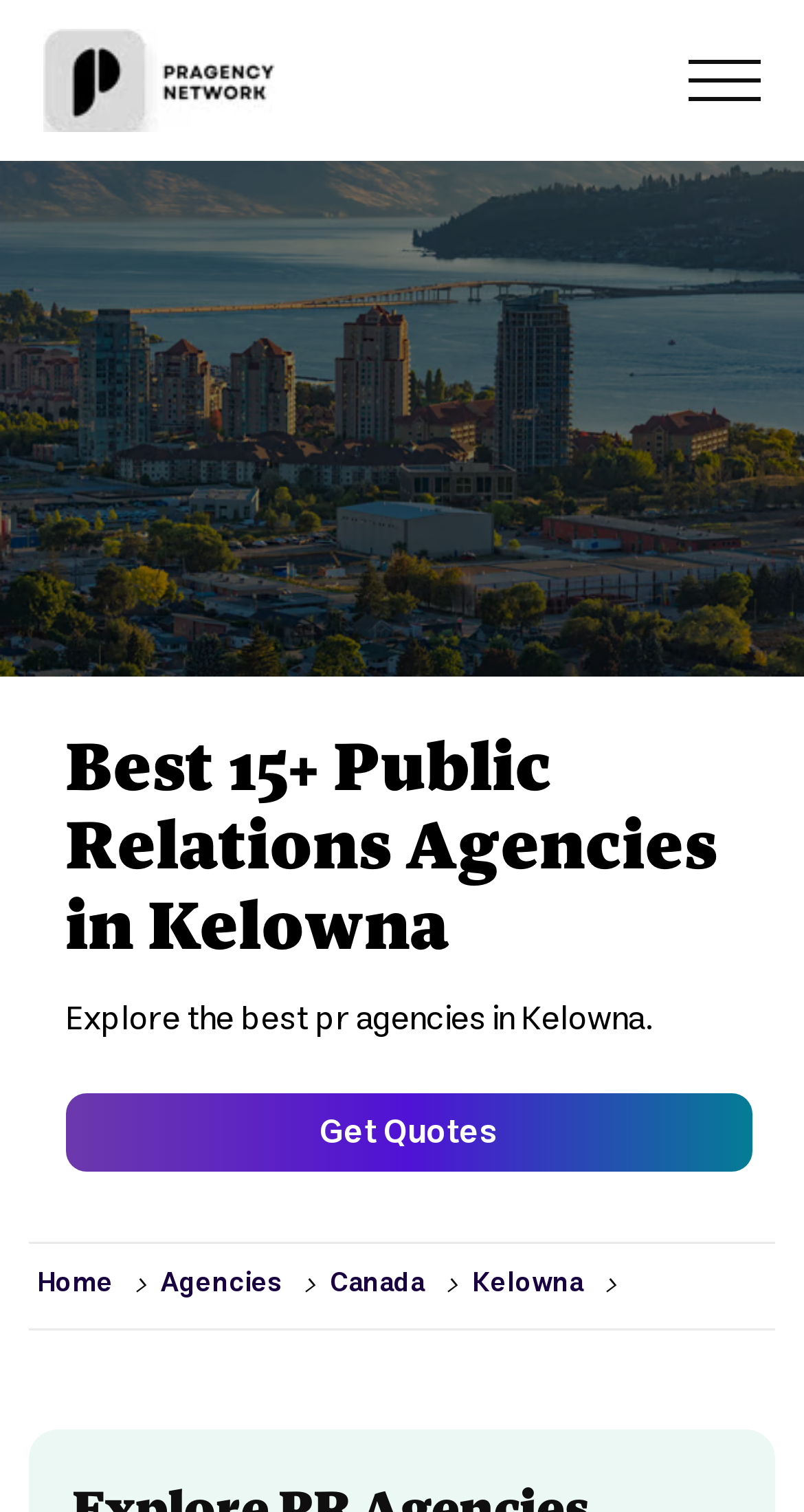Provide a one-word or brief phrase answer to the question:
How many words are in the subheading?

7